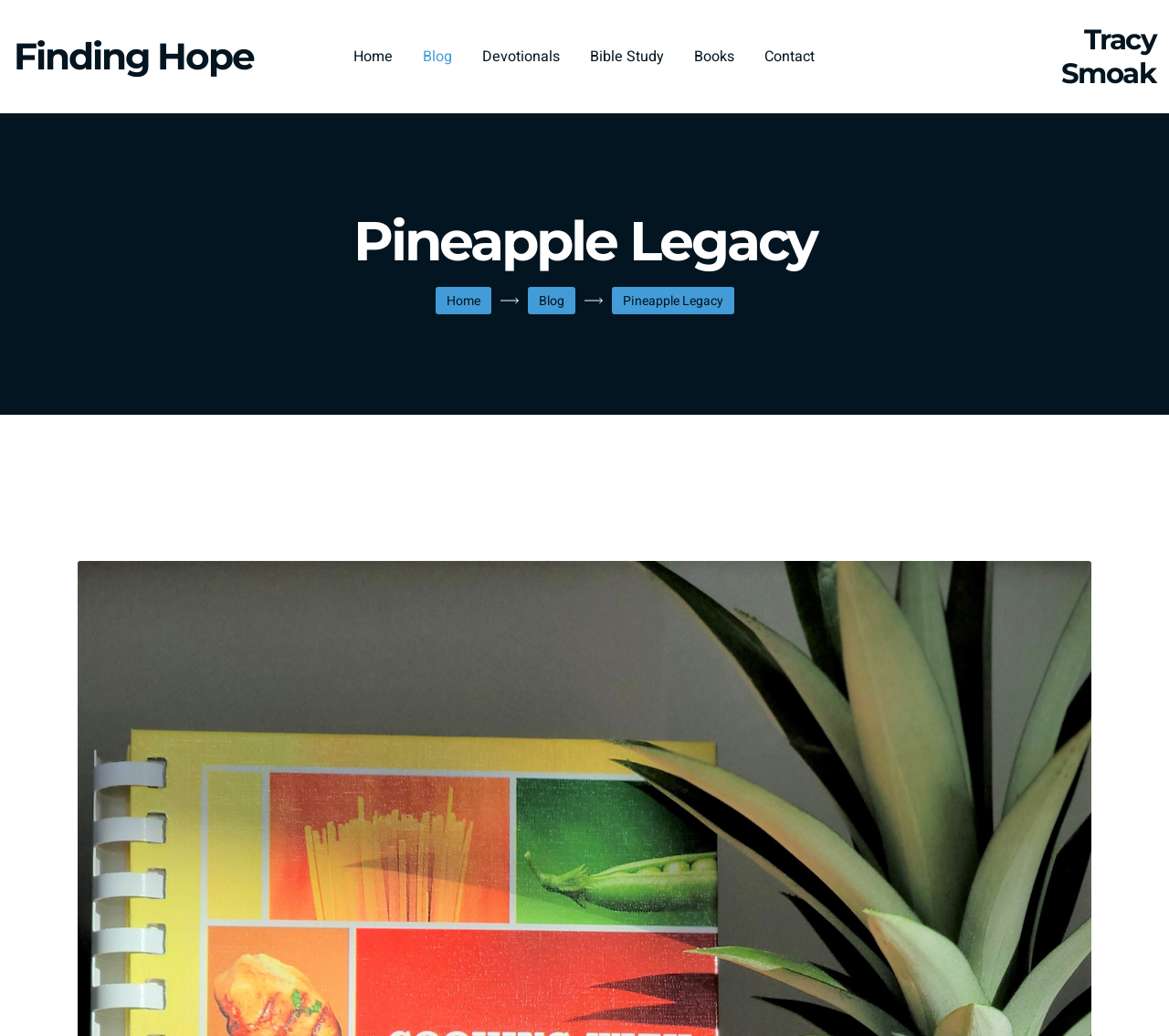Locate the bounding box coordinates of the clickable part needed for the task: "start a bible study".

[0.505, 0.009, 0.568, 0.101]